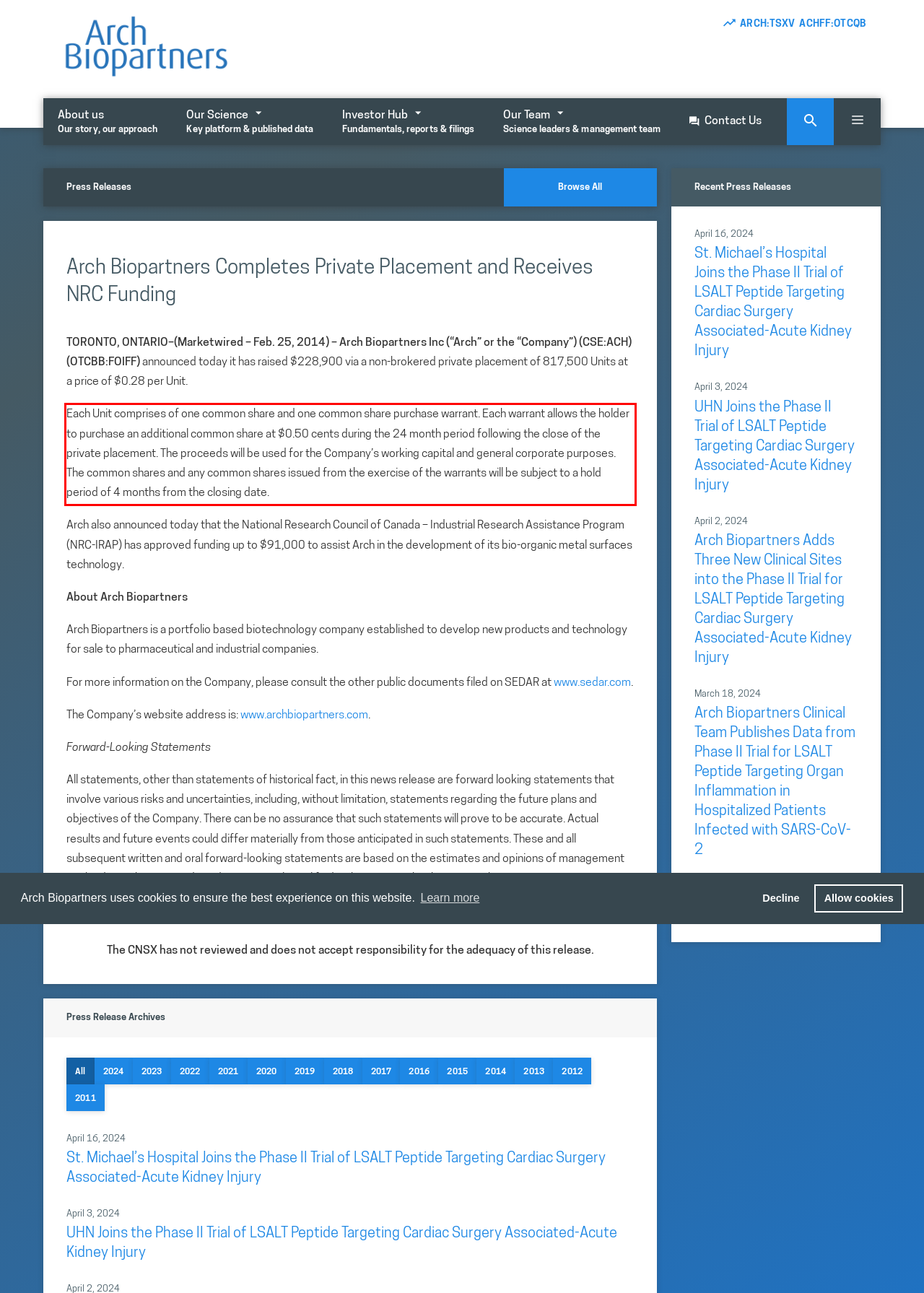Analyze the screenshot of the webpage and extract the text from the UI element that is inside the red bounding box.

Each Unit comprises of one common share and one common share purchase warrant. Each warrant allows the holder to purchase an additional common share at $0.50 cents during the 24 month period following the close of the private placement. The proceeds will be used for the Company’s working capital and general corporate purposes. The common shares and any common shares issued from the exercise of the warrants will be subject to a hold period of 4 months from the closing date.